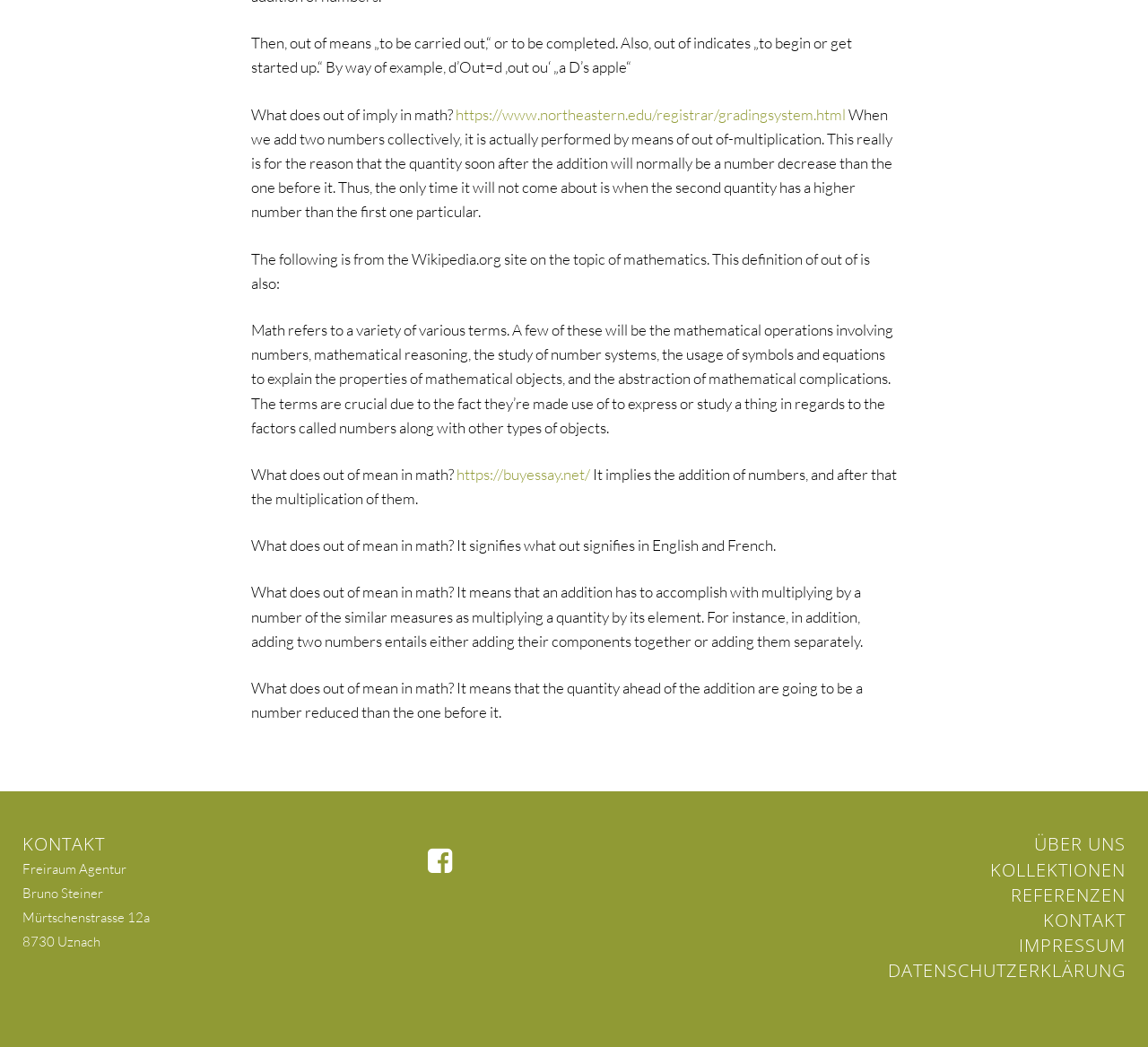Determine the bounding box coordinates of the clickable element necessary to fulfill the instruction: "Check the Impressum". Provide the coordinates as four float numbers within the 0 to 1 range, i.e., [left, top, right, bottom].

[0.887, 0.891, 0.98, 0.914]